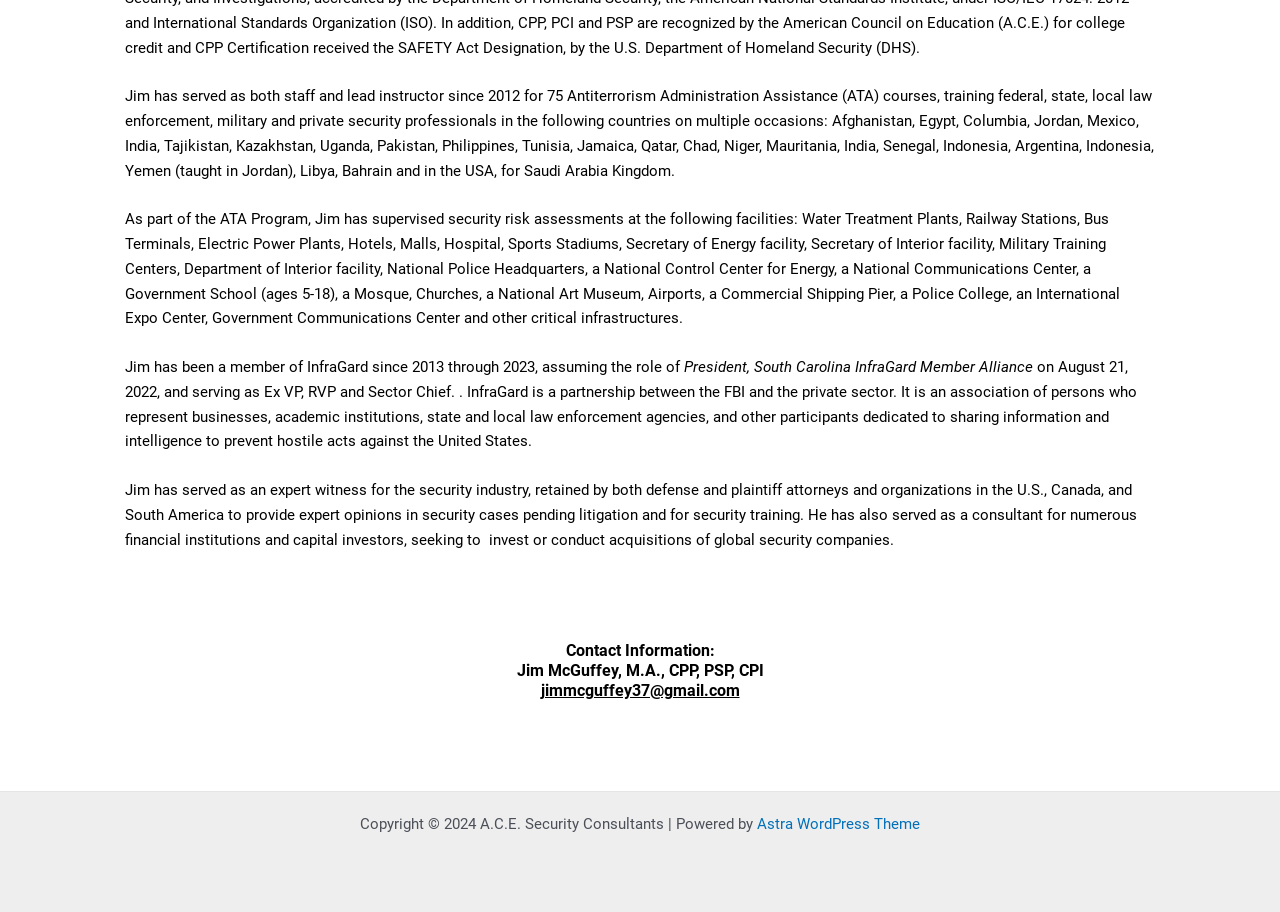Locate the bounding box coordinates for the element described below: "Astra WordPress Theme". The coordinates must be four float values between 0 and 1, formatted as [left, top, right, bottom].

[0.591, 0.894, 0.719, 0.914]